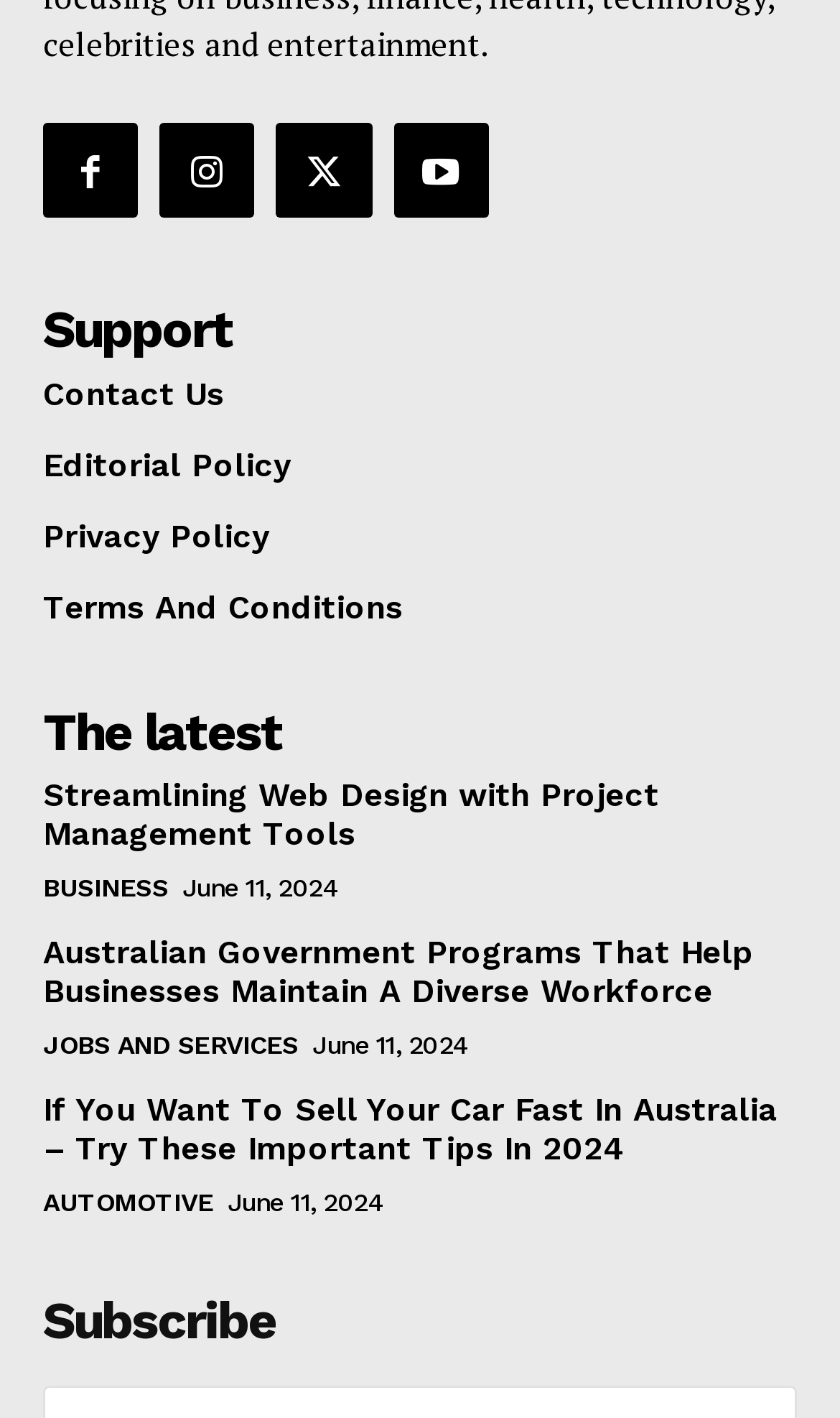Given the webpage screenshot and the description, determine the bounding box coordinates (top-left x, top-left y, bottom-right x, bottom-right y) that define the location of the UI element matching this description: Jobs and Services

[0.051, 0.725, 0.355, 0.749]